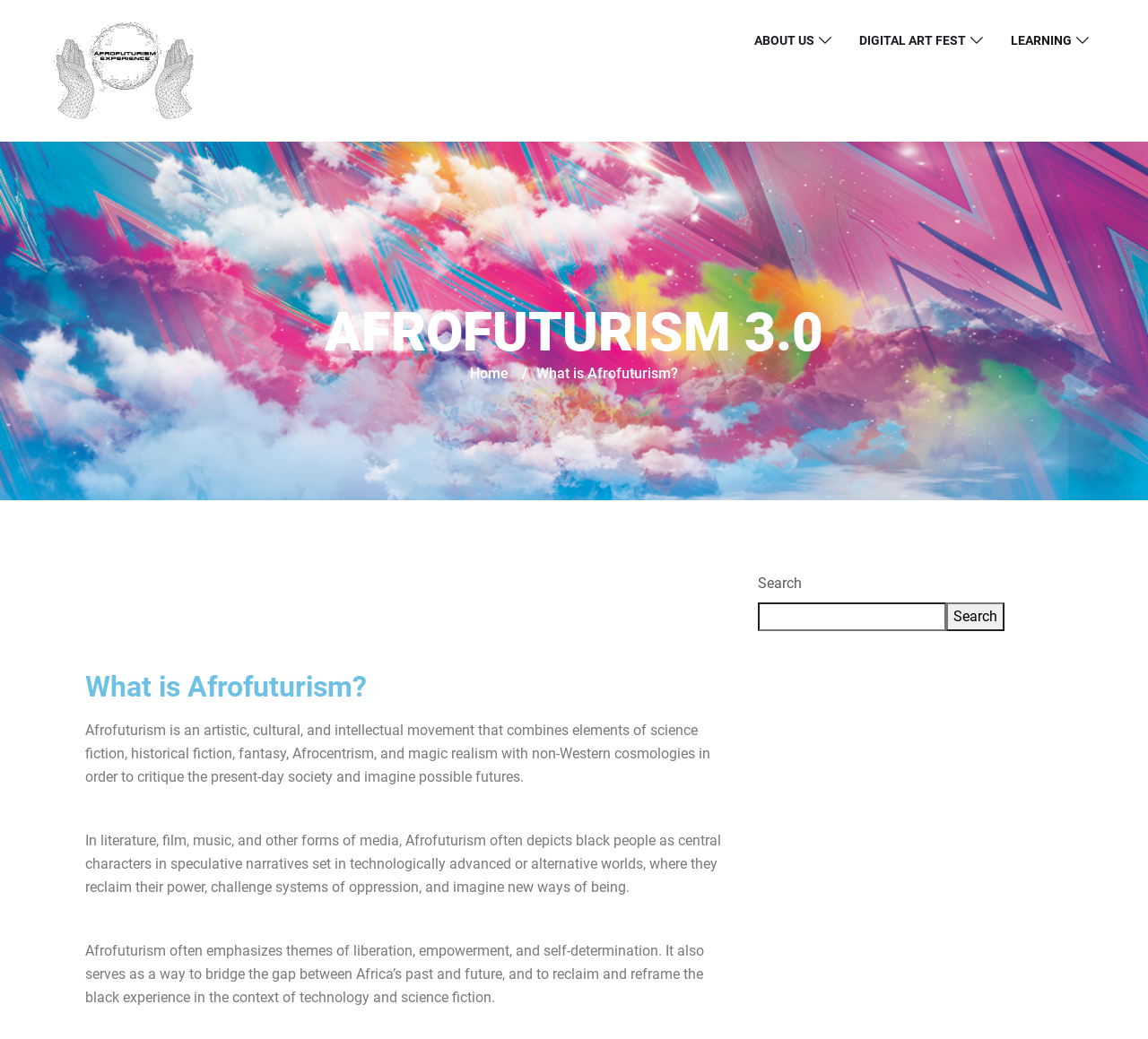Using the information in the image, give a comprehensive answer to the question: 
What is the main topic of this webpage?

Based on the webpage content, especially the heading 'What is Afrofuturism?' and the descriptions provided, it is clear that the main topic of this webpage is Afrofuturism.